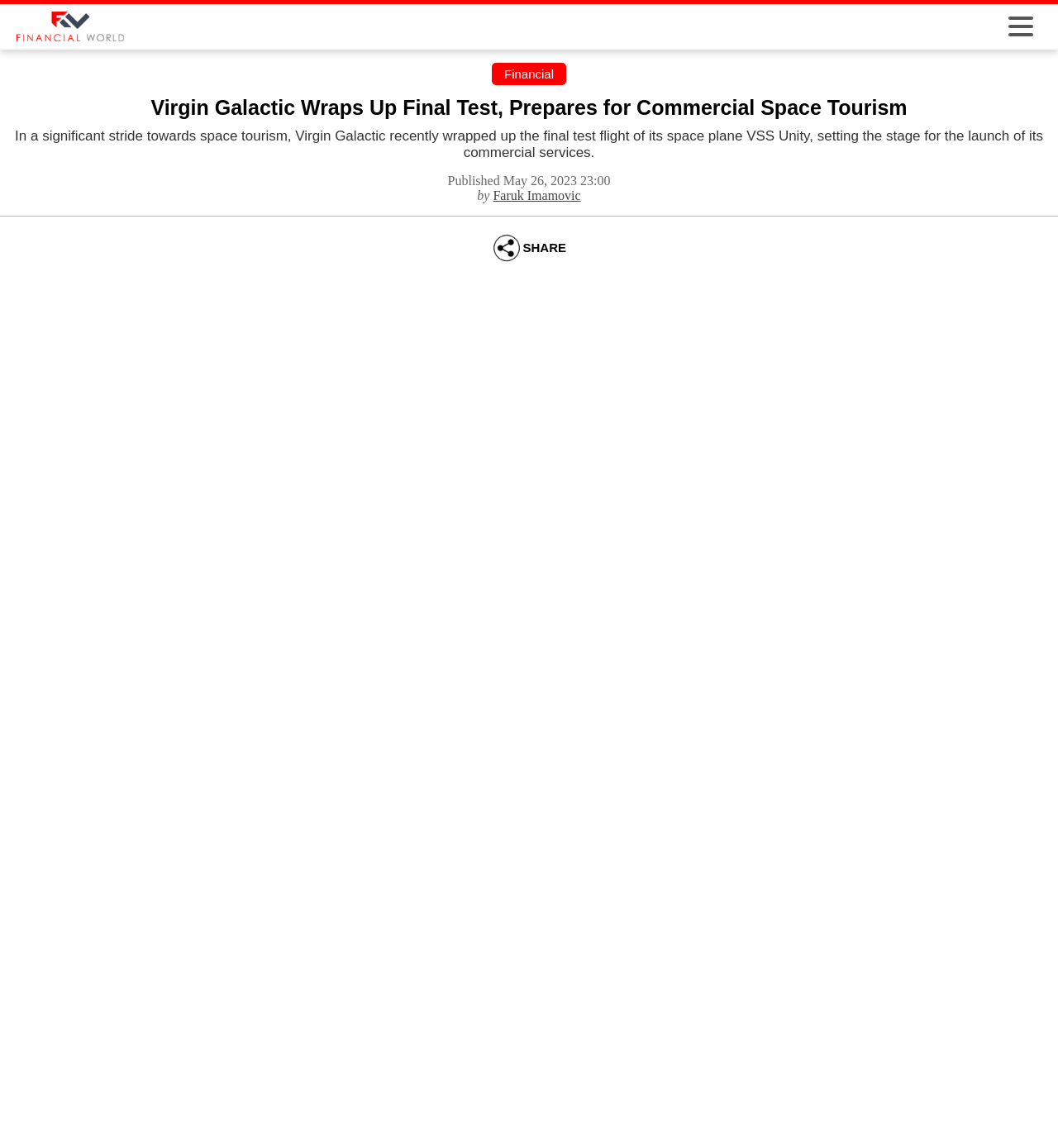Detail the webpage's structure and highlights in your description.

The webpage is about Virgin Galactic's recent achievement in space tourism. At the top left corner, there is a logo image of "Logo Financial World". Next to it, on the top right, is a link labeled "Financial". 

The main heading, "Virgin Galactic Wraps Up Final Test, Prepares for Commercial Space Tourism", is prominently displayed across the top of the page. Below the heading, there is a paragraph of text that summarizes the news article, stating that Virgin Galactic has completed the final test flight of its space plane VSS Unity, paving the way for the launch of its commercial services.

To the right of the paragraph, there is a time element showing the publication date and time, "Published May 26, 2023 23:00". Below this, there is a group of elements, including the text "by" and a link to the author's name, "Faruk Imamovic". 

Further down the page, there is a large figure that takes up most of the page's width, featuring an image related to Virgin Galactic's space plane. Above the image, there is a "SHARE" button.